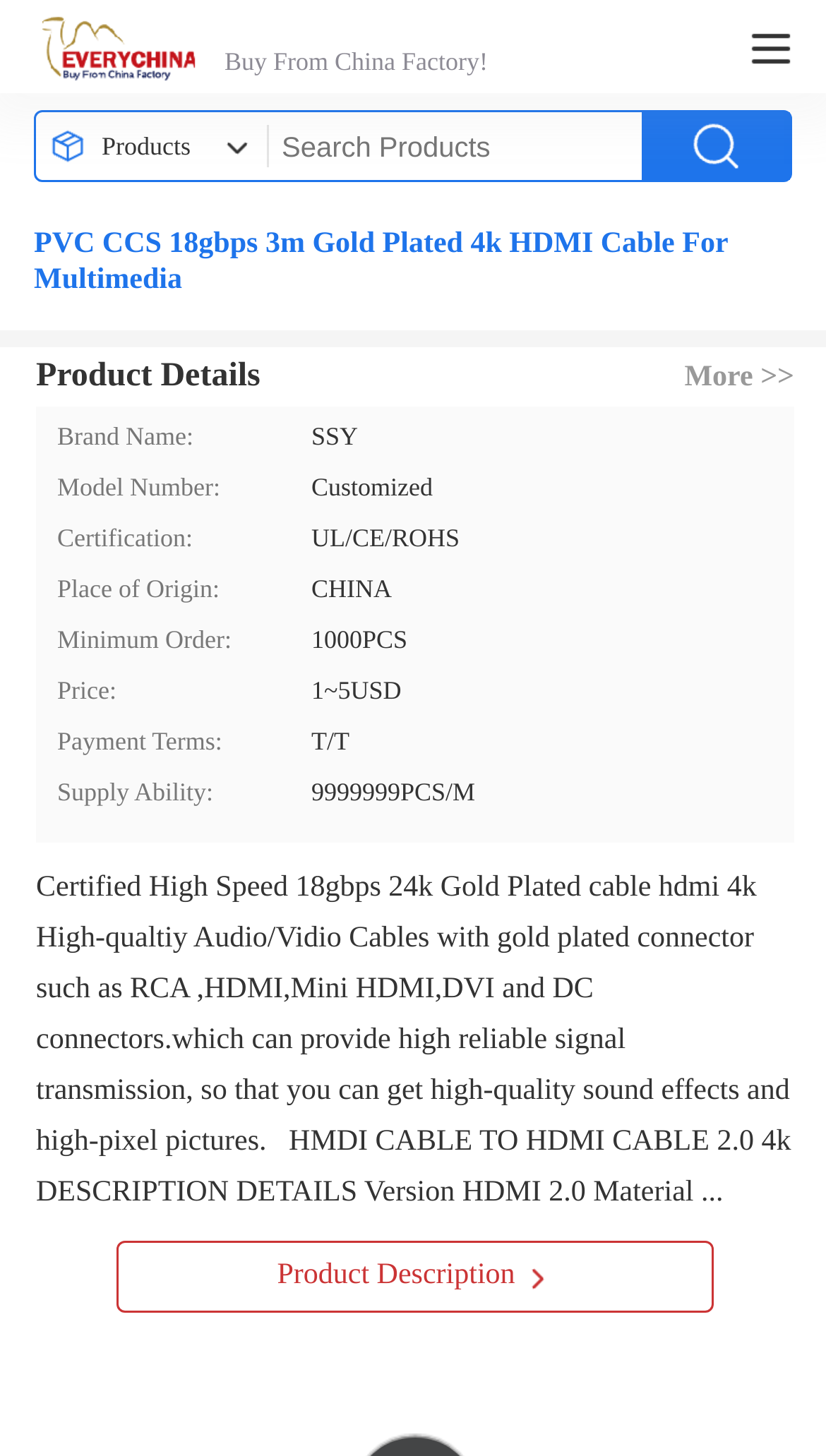Provide the bounding box coordinates for the area that should be clicked to complete the instruction: "Read more about the product".

[0.829, 0.248, 0.962, 0.27]